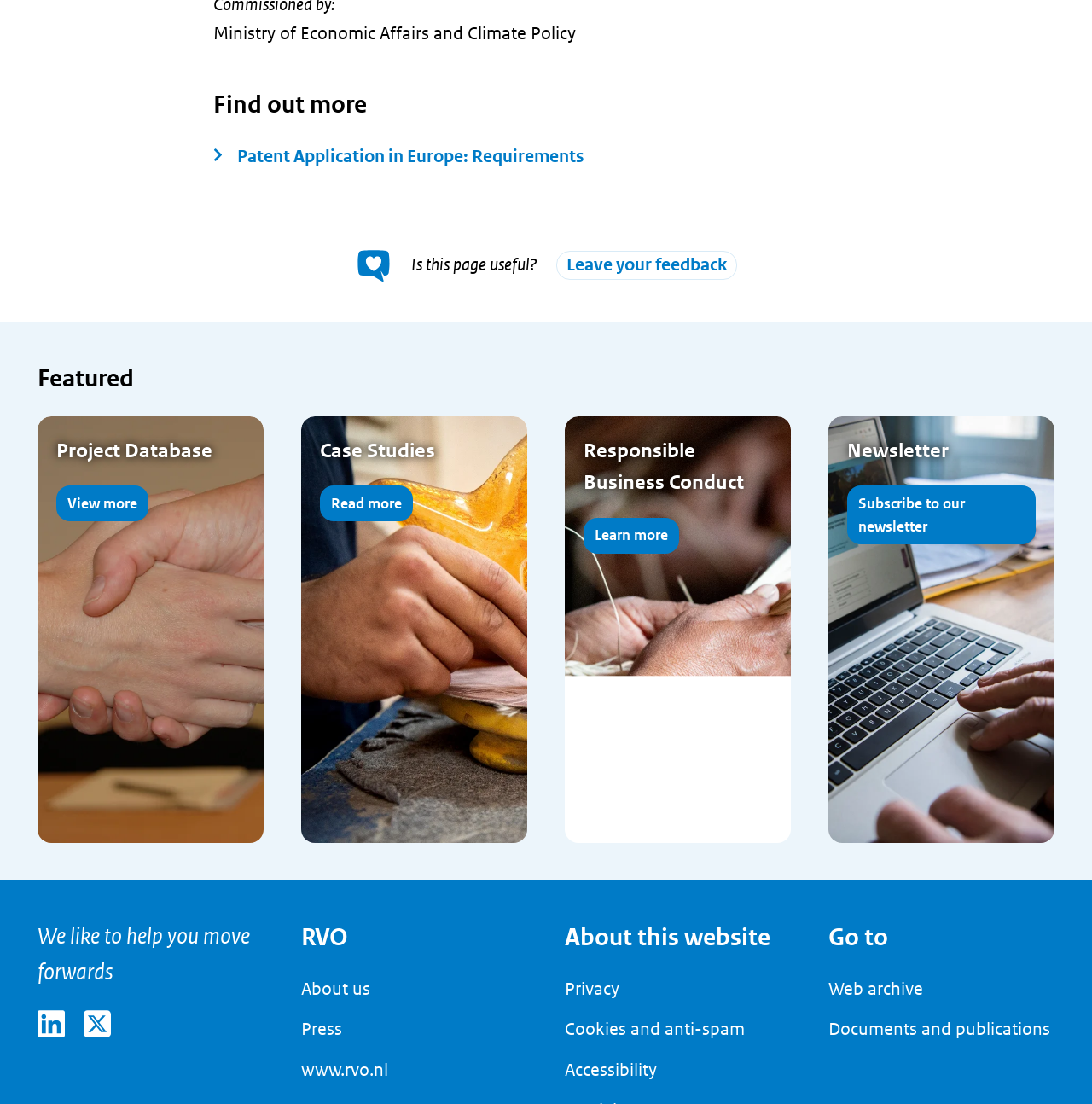What is the second link under 'RVO'?
Provide an in-depth answer to the question, covering all aspects.

The second link under 'RVO' is 'Press' because it is the second link element under the 'RVO' section, which is located at the bottom of the webpage.